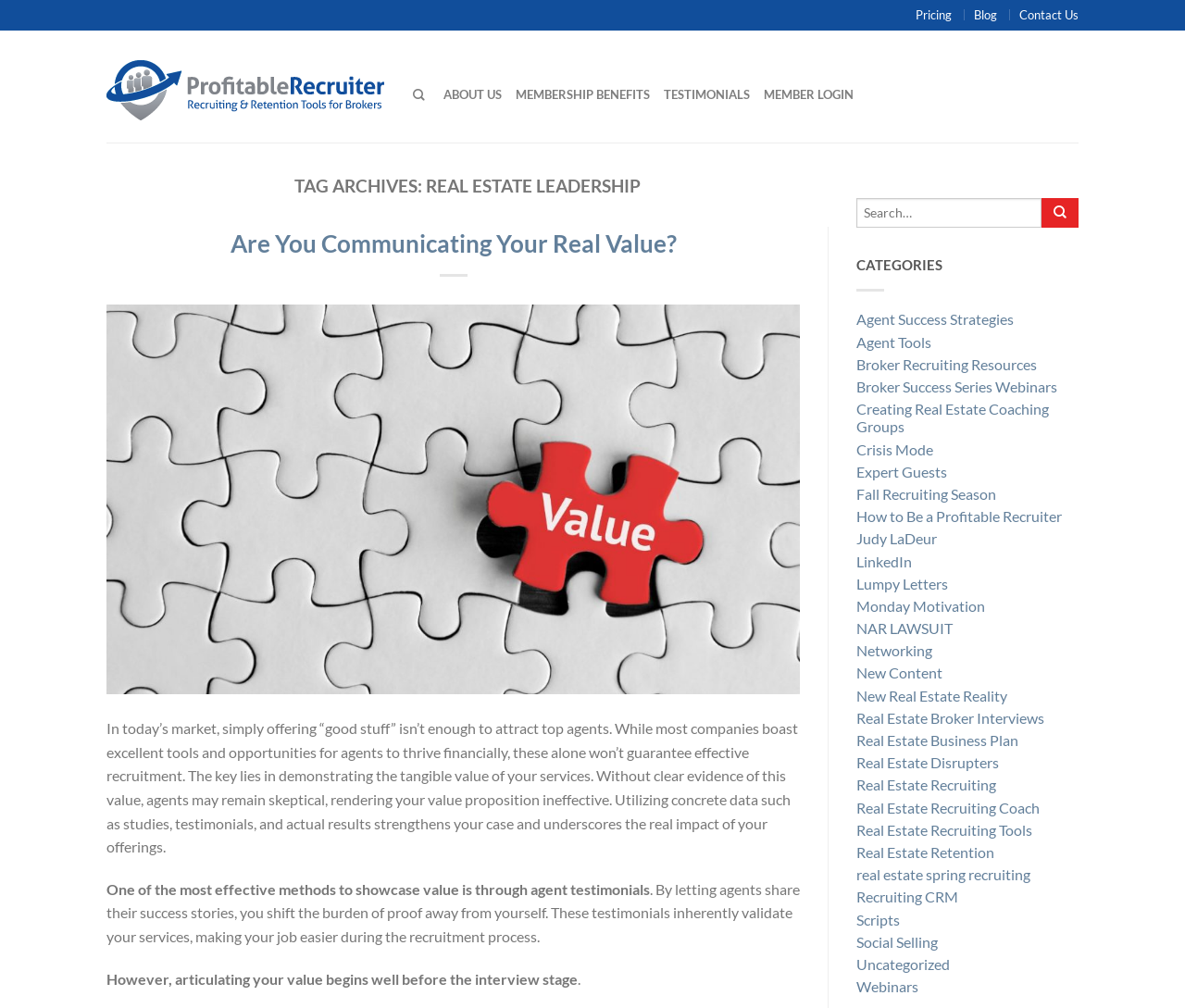What type of content is available on the webpage?
Your answer should be a single word or phrase derived from the screenshot.

Blog posts and articles